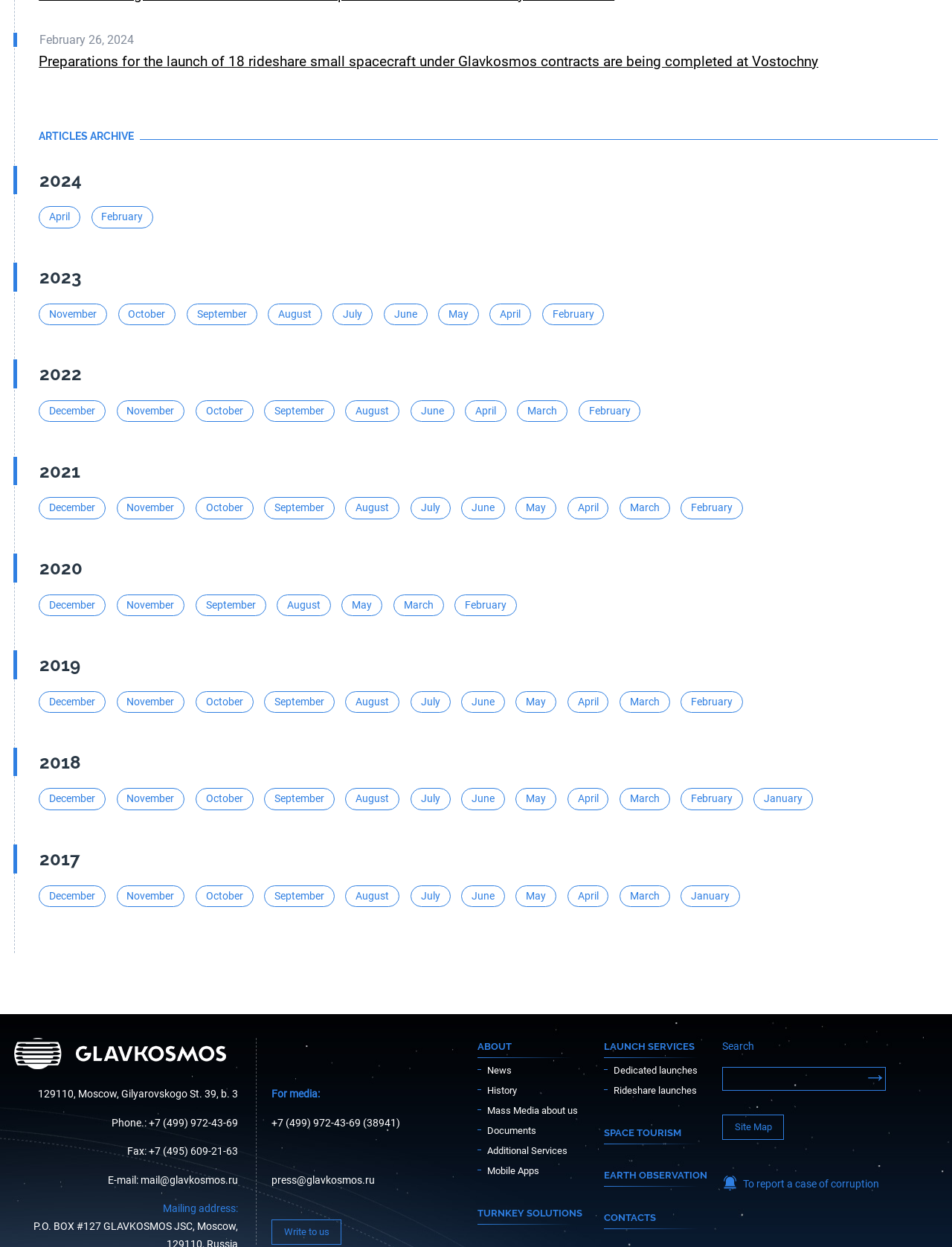Provide the bounding box coordinates of the UI element this sentence describes: "Mass Media about us".

[0.502, 0.884, 0.612, 0.9]